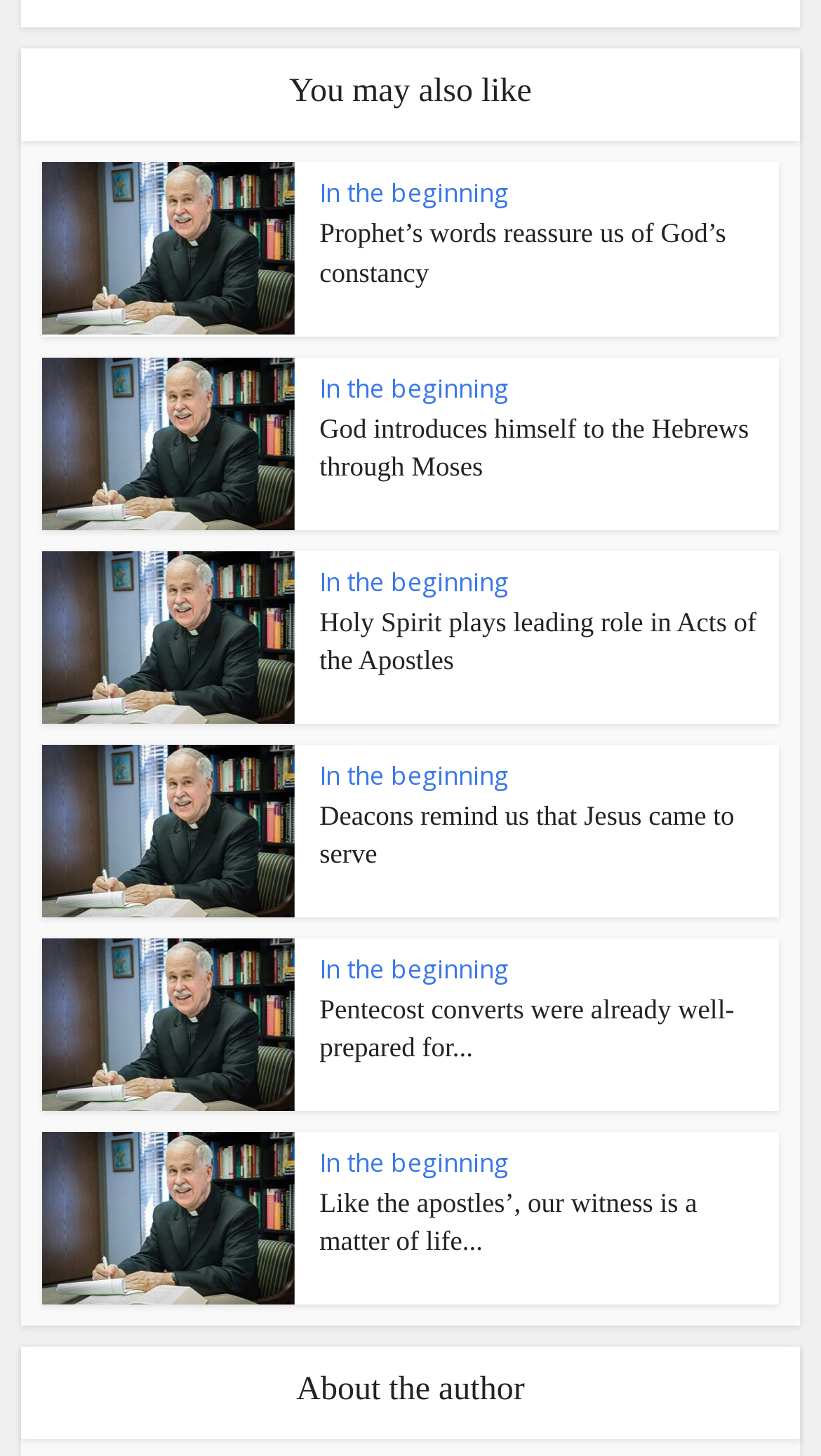Please find the bounding box coordinates for the clickable element needed to perform this instruction: "View 'God introduces himself to the Hebrews through Moses'".

[0.389, 0.283, 0.912, 0.331]